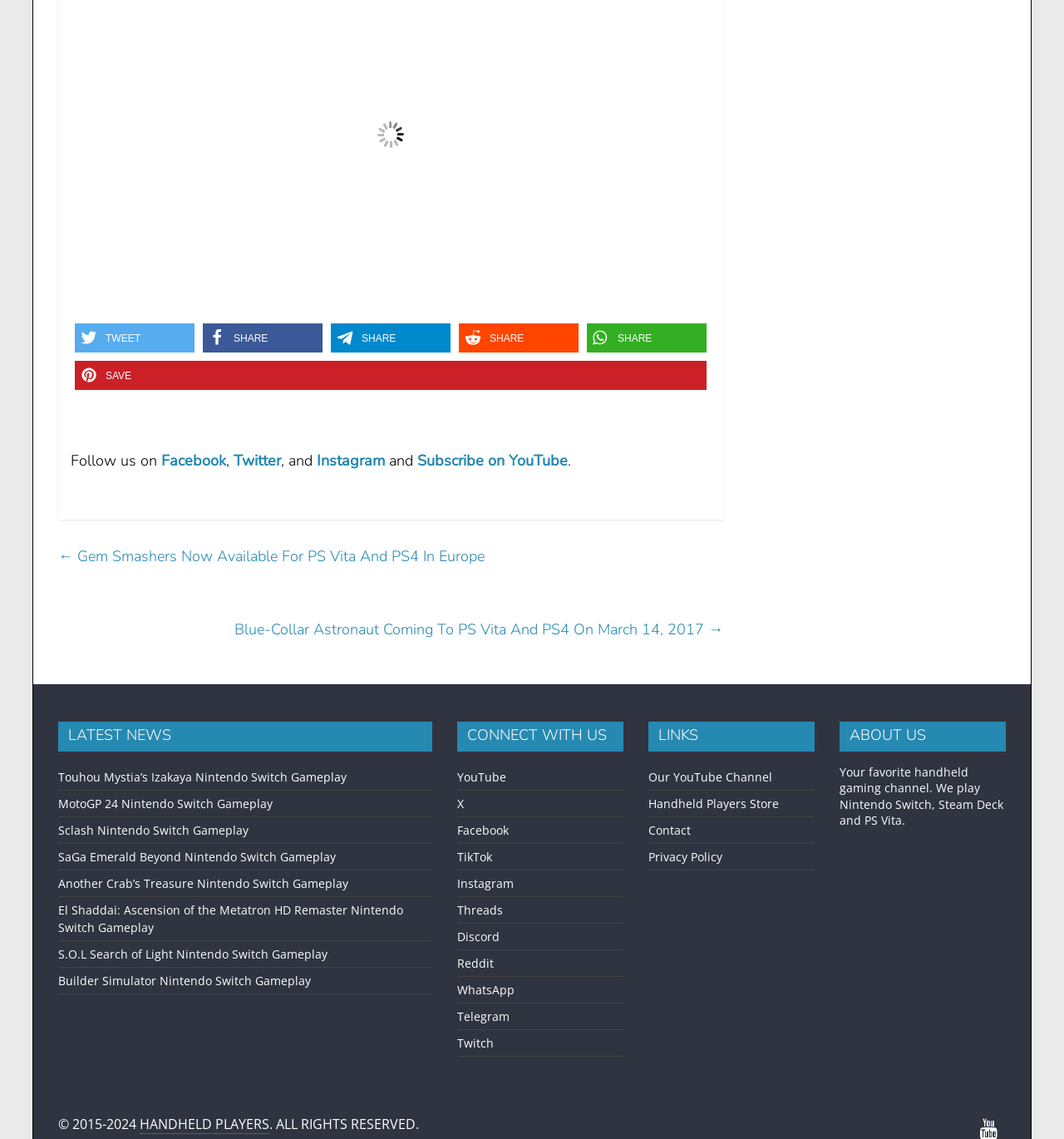Using the element description Sclash Nintendo Switch Gameplay, predict the bounding box coordinates for the UI element. Provide the coordinates in (top-left x, top-left y, bottom-right x, bottom-right y) format with values ranging from 0 to 1.

[0.055, 0.722, 0.234, 0.736]